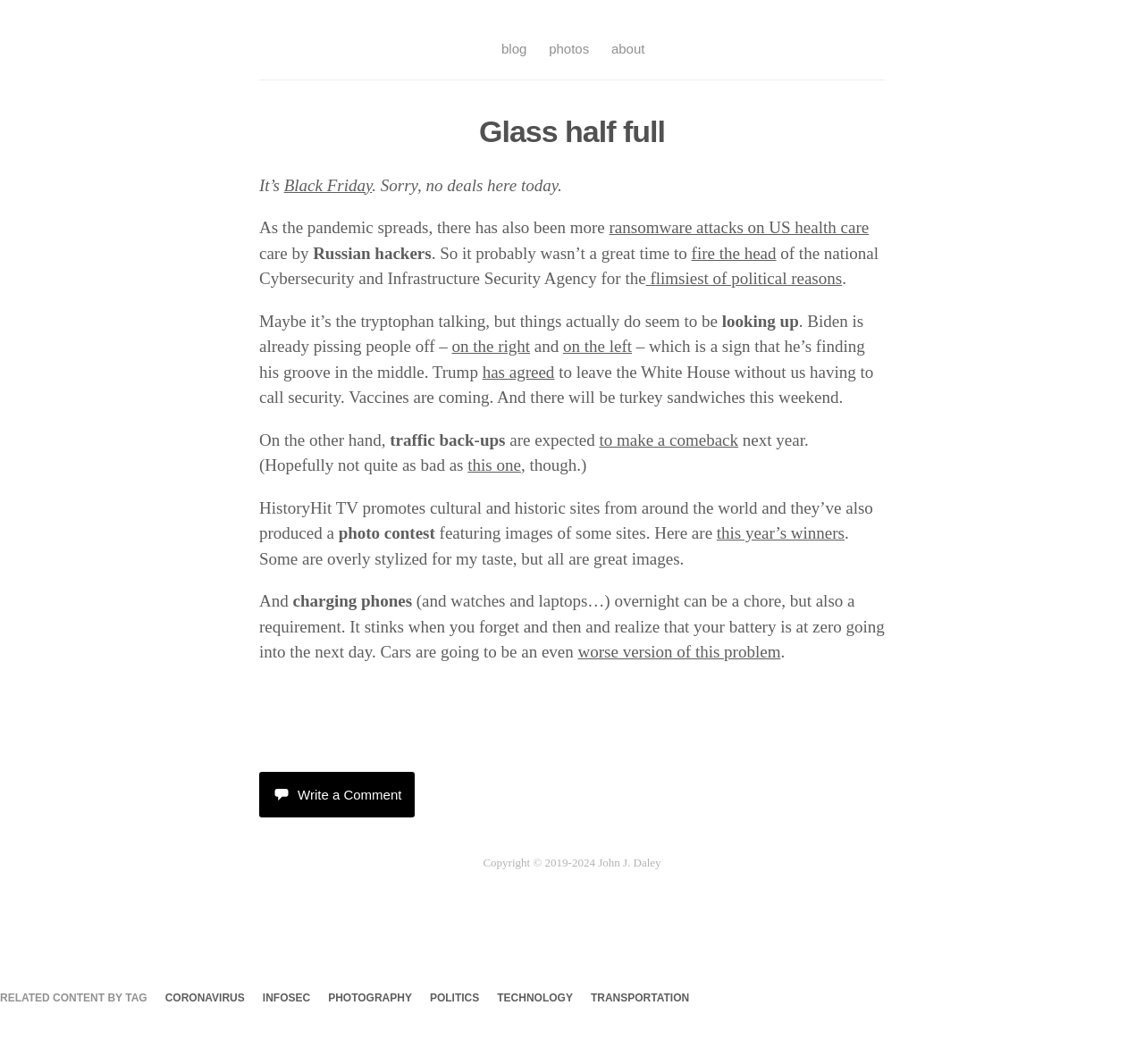Ascertain the bounding box coordinates for the UI element detailed here: "this year’s winners". The coordinates should be provided as [left, top, right, bottom] with each value being a float between 0 and 1.

[0.626, 0.492, 0.738, 0.51]